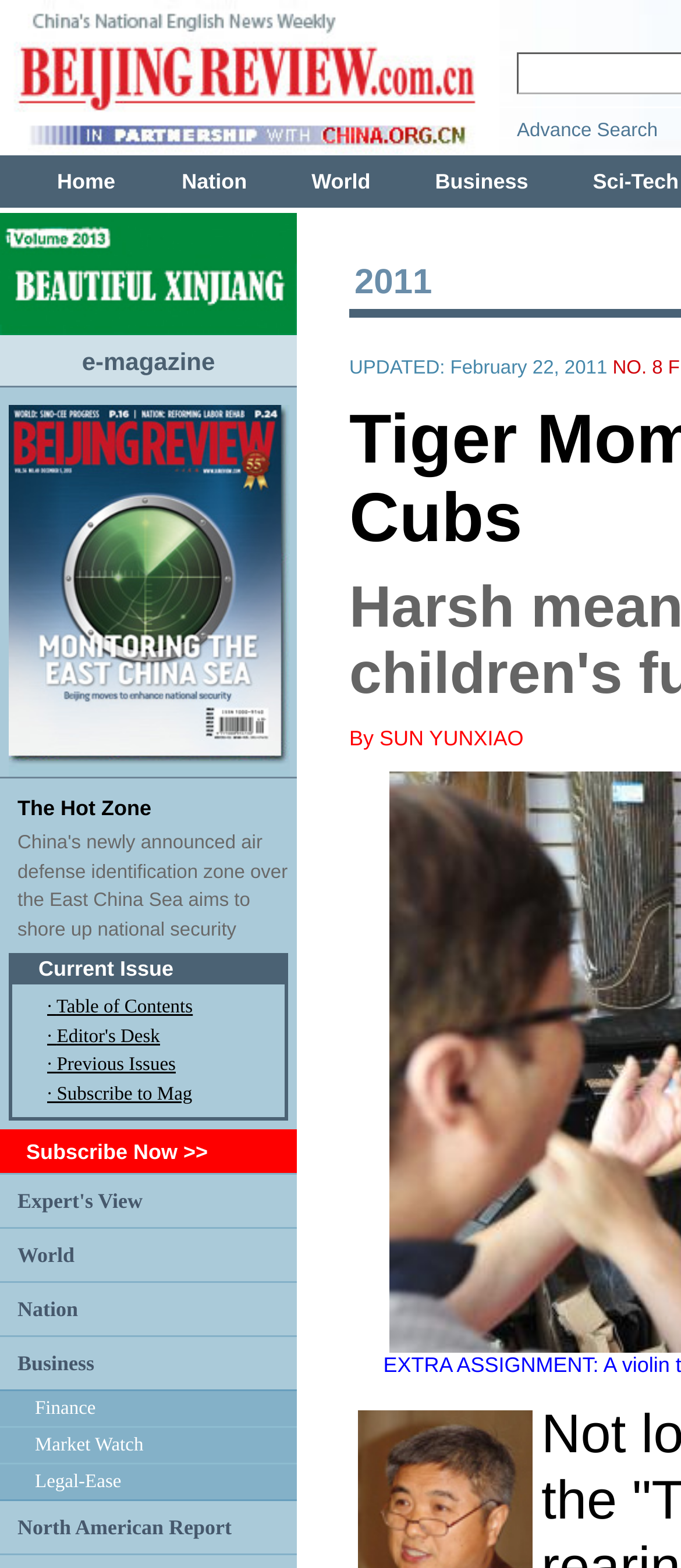Provide the bounding box coordinates of the section that needs to be clicked to accomplish the following instruction: "Read the article about China's air defense identification zone."

[0.026, 0.508, 0.222, 0.523]